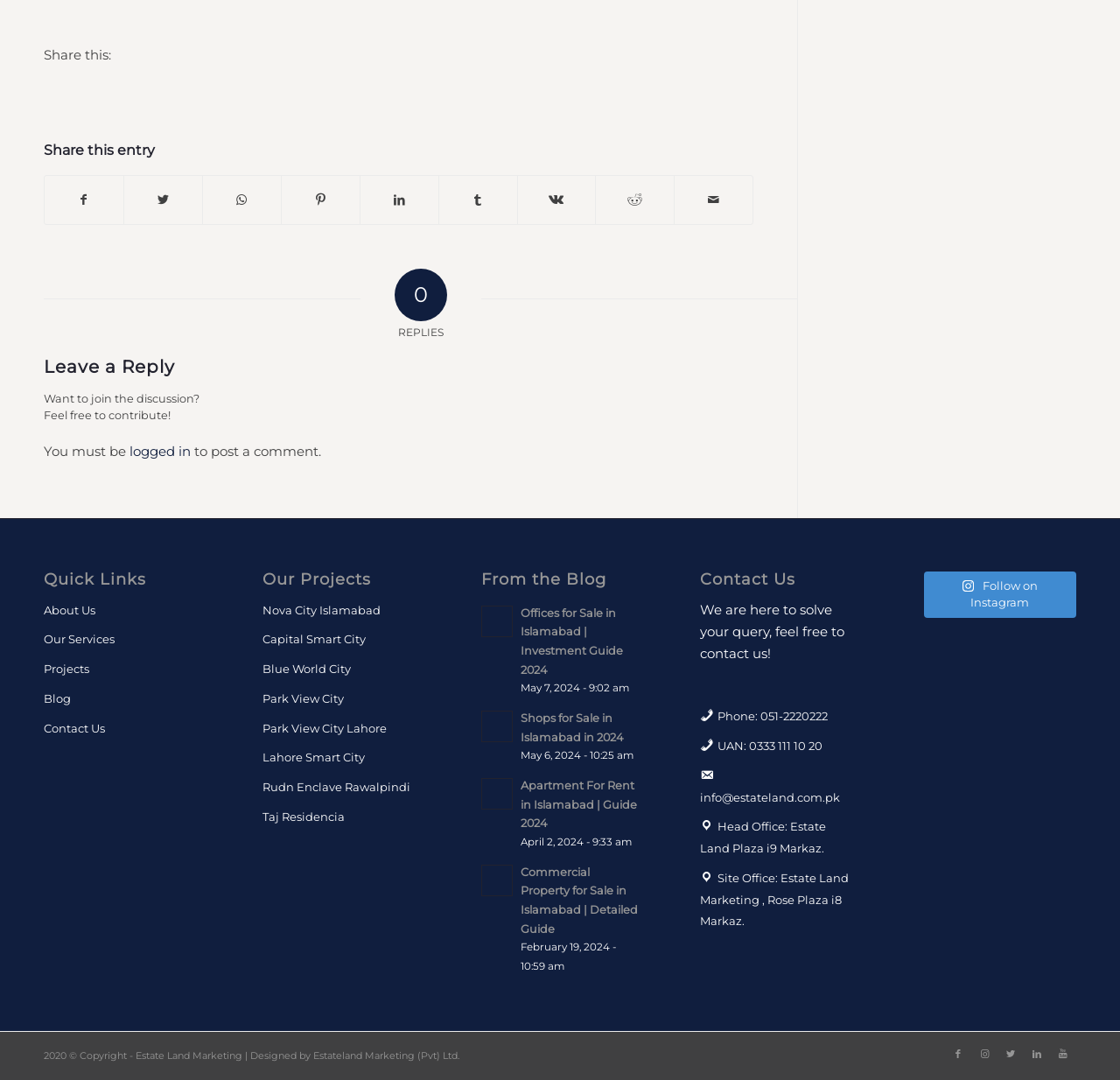Pinpoint the bounding box coordinates of the element that must be clicked to accomplish the following instruction: "Leave a reply". The coordinates should be in the format of four float numbers between 0 and 1, i.e., [left, top, right, bottom].

[0.039, 0.331, 0.673, 0.348]